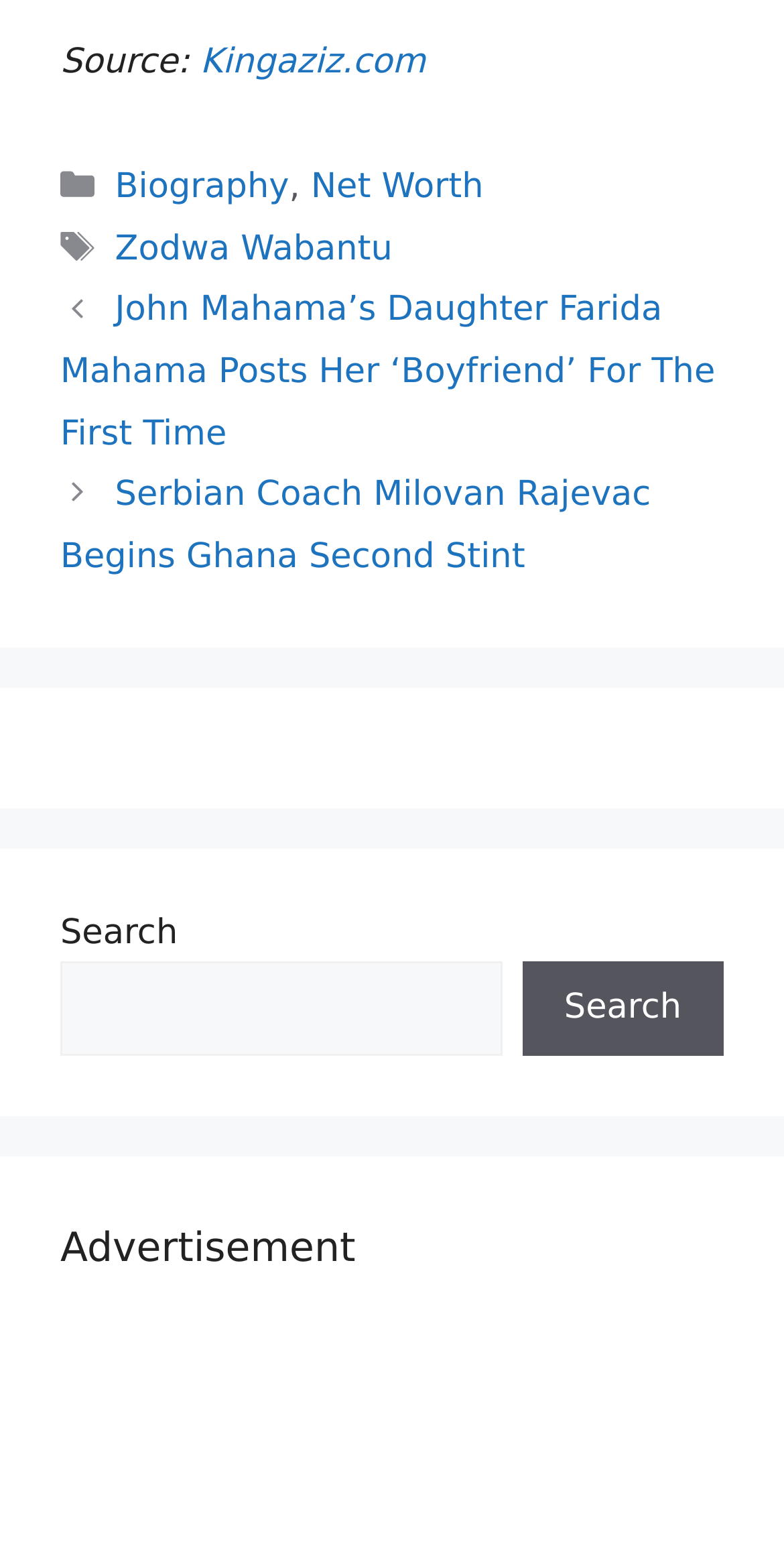Locate the bounding box coordinates of the area where you should click to accomplish the instruction: "Click on the Search button".

[0.666, 0.614, 0.923, 0.675]